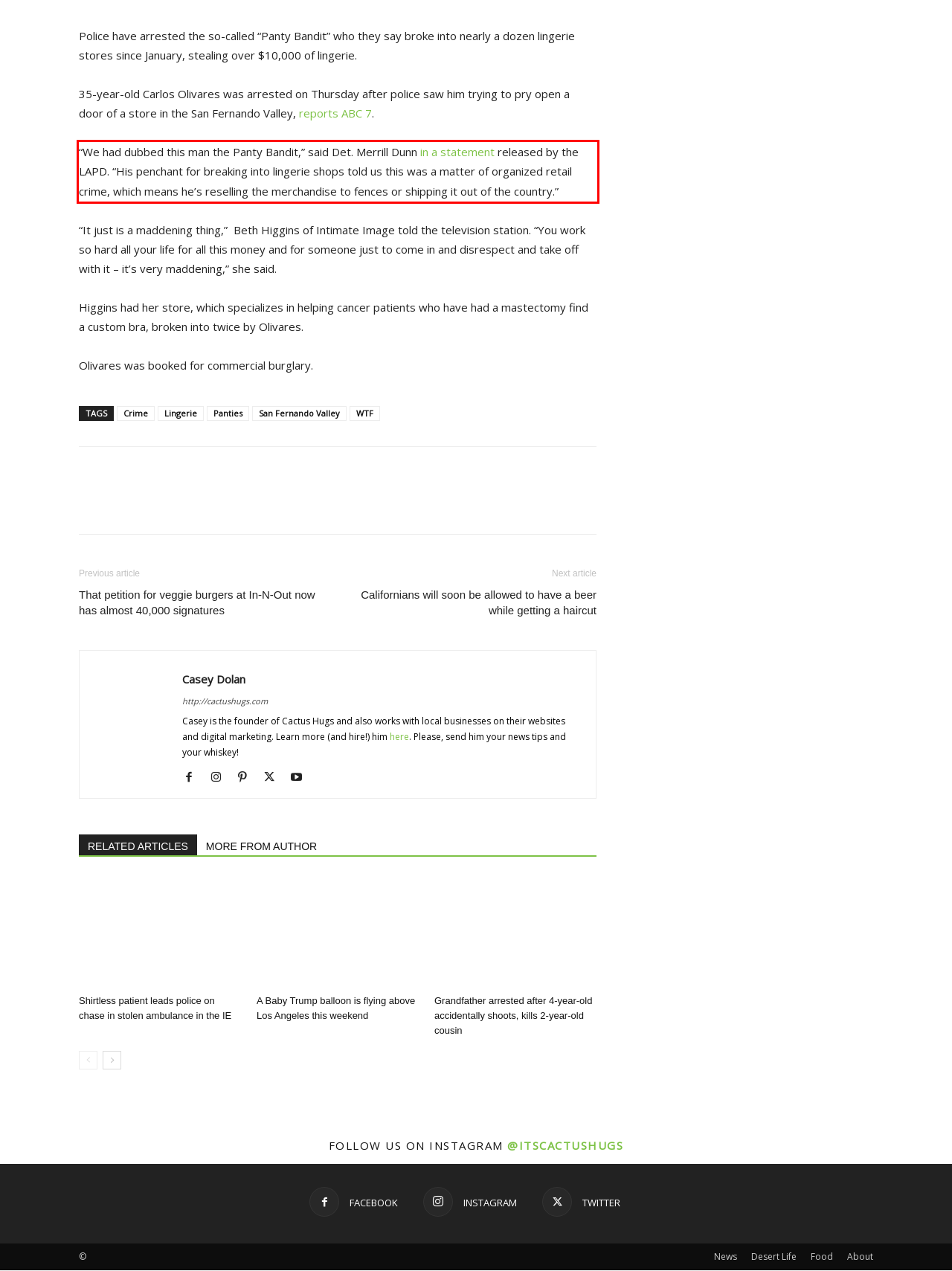Please look at the screenshot provided and find the red bounding box. Extract the text content contained within this bounding box.

“We had dubbed this man the Panty Bandit,” said Det. Merrill Dunn in a statement released by the LAPD. “His penchant for breaking into lingerie shops told us this was a matter of organized retail crime, which means he’s reselling the merchandise to fences or shipping it out of the country.”